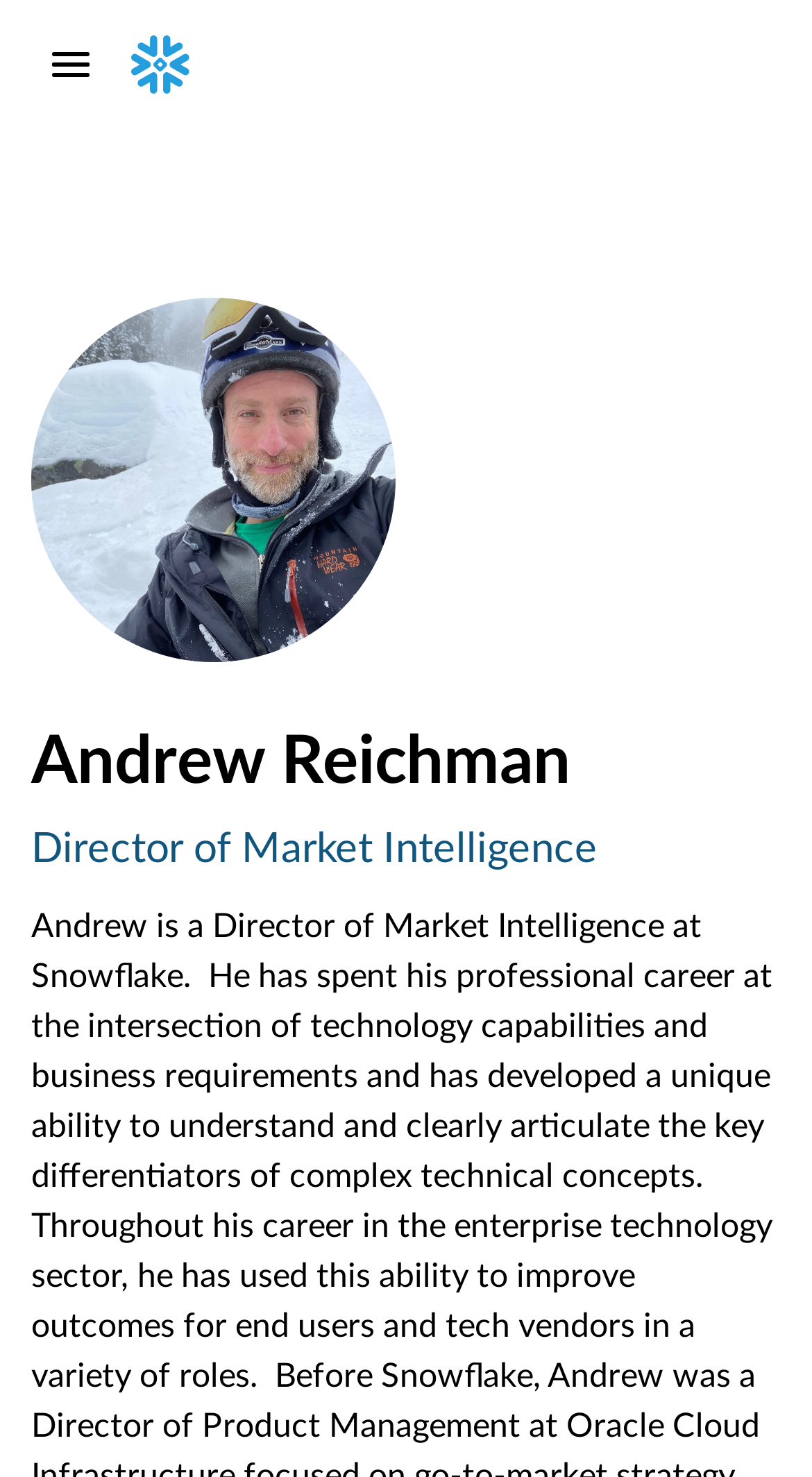Please locate the bounding box coordinates of the element's region that needs to be clicked to follow the instruction: "Select English language". The bounding box coordinates should be provided as four float numbers between 0 and 1, i.e., [left, top, right, bottom].

[0.0, 0.529, 1.0, 0.589]